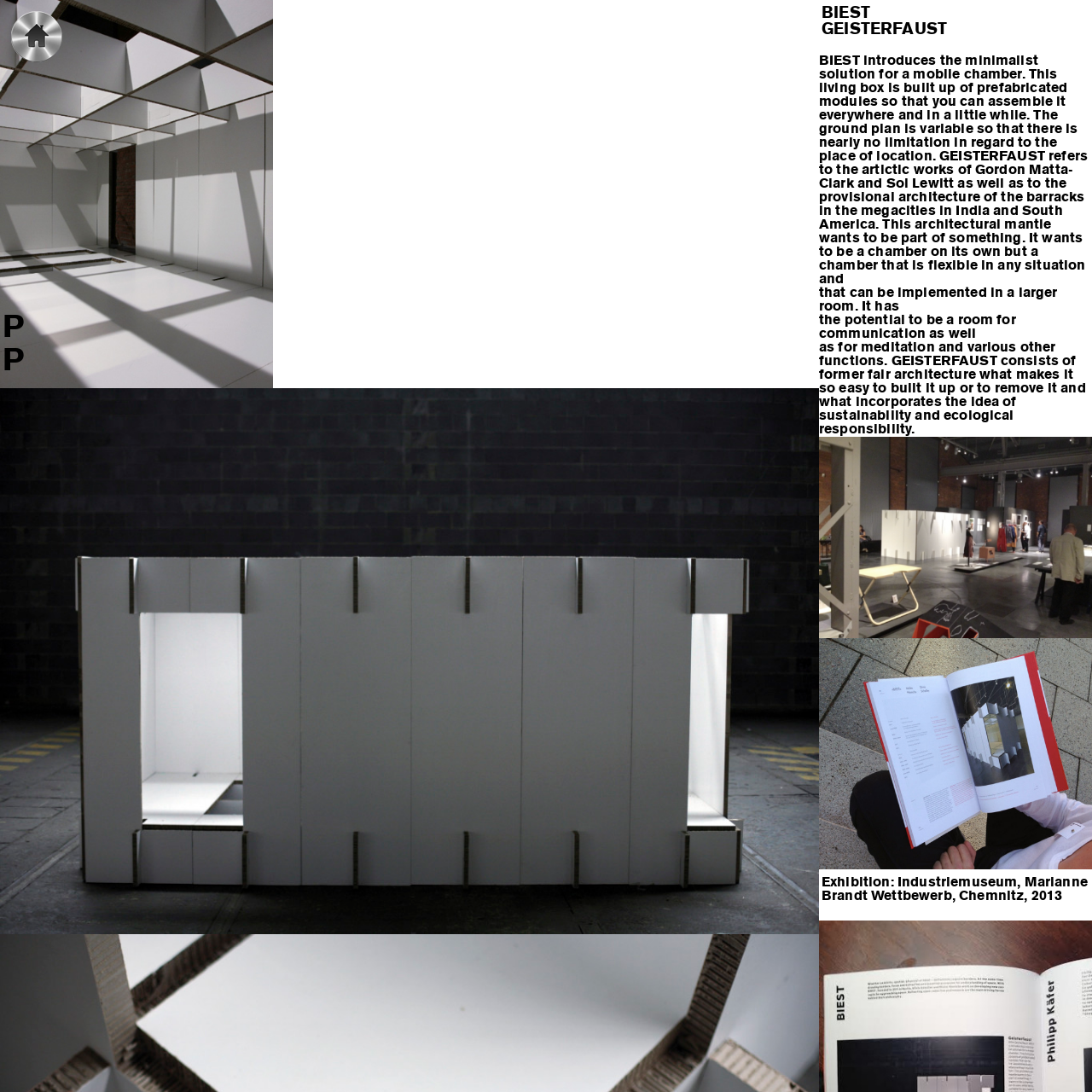Give a detailed explanation of the elements present on the webpage.

The webpage appears to be a showcase for a design project called "BIEST GEISTERFAUST", which is a mobile chamber composed of prefabricated modules. The page features a prominent heading with the project's name at the top right corner. Below the heading, there is a block of text that describes the project, explaining its concept, features, and inspirations.

On the left side of the page, there are three figures, each containing an image. The topmost image is positioned at the very top left corner, while the other two are stacked below it. These images likely showcase different aspects of the GEISTERFAUST project.

To the right of the text block, there are two more figures, each containing an image. These images are positioned below the text block and are stacked on top of each other.

At the bottom right corner of the page, there is a line of text that mentions an exhibition related to the project, which took place in 2013.

In the top left corner, there is a small link with the text "P P", which is likely a navigation element. Below it, there is a small "home" icon, which is also a link.

Overall, the webpage presents a clean and organized layout, with a focus on showcasing the GEISTERFAUST project through images and descriptive text.